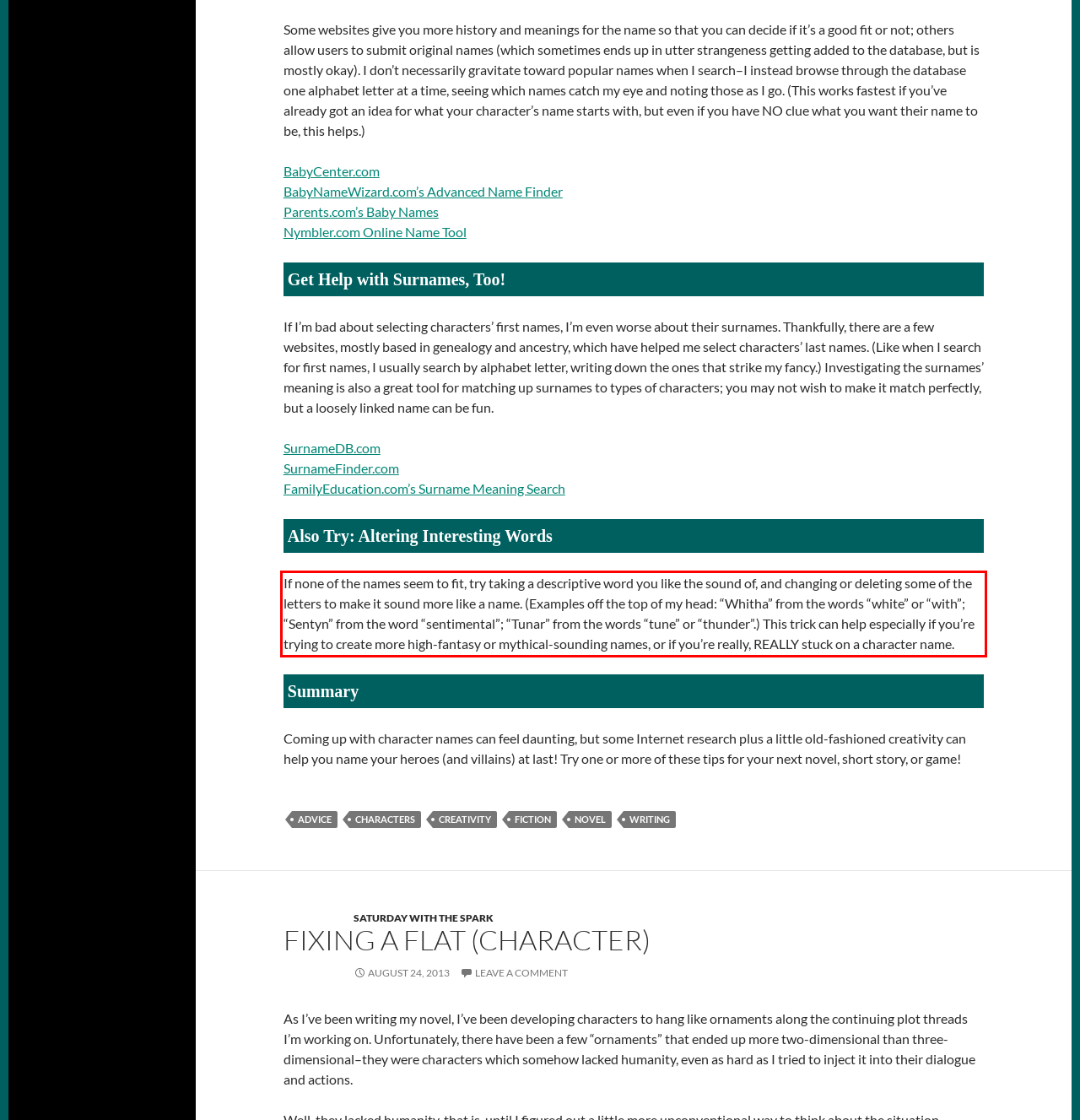Please identify and extract the text content from the UI element encased in a red bounding box on the provided webpage screenshot.

If none of the names seem to fit, try taking a descriptive word you like the sound of, and changing or deleting some of the letters to make it sound more like a name. (Examples off the top of my head: “Whitha” from the words “white” or “with”; “Sentyn” from the word “sentimental”; “Tunar” from the words “tune” or “thunder”.) This trick can help especially if you’re trying to create more high-fantasy or mythical-sounding names, or if you’re really, REALLY stuck on a character name.